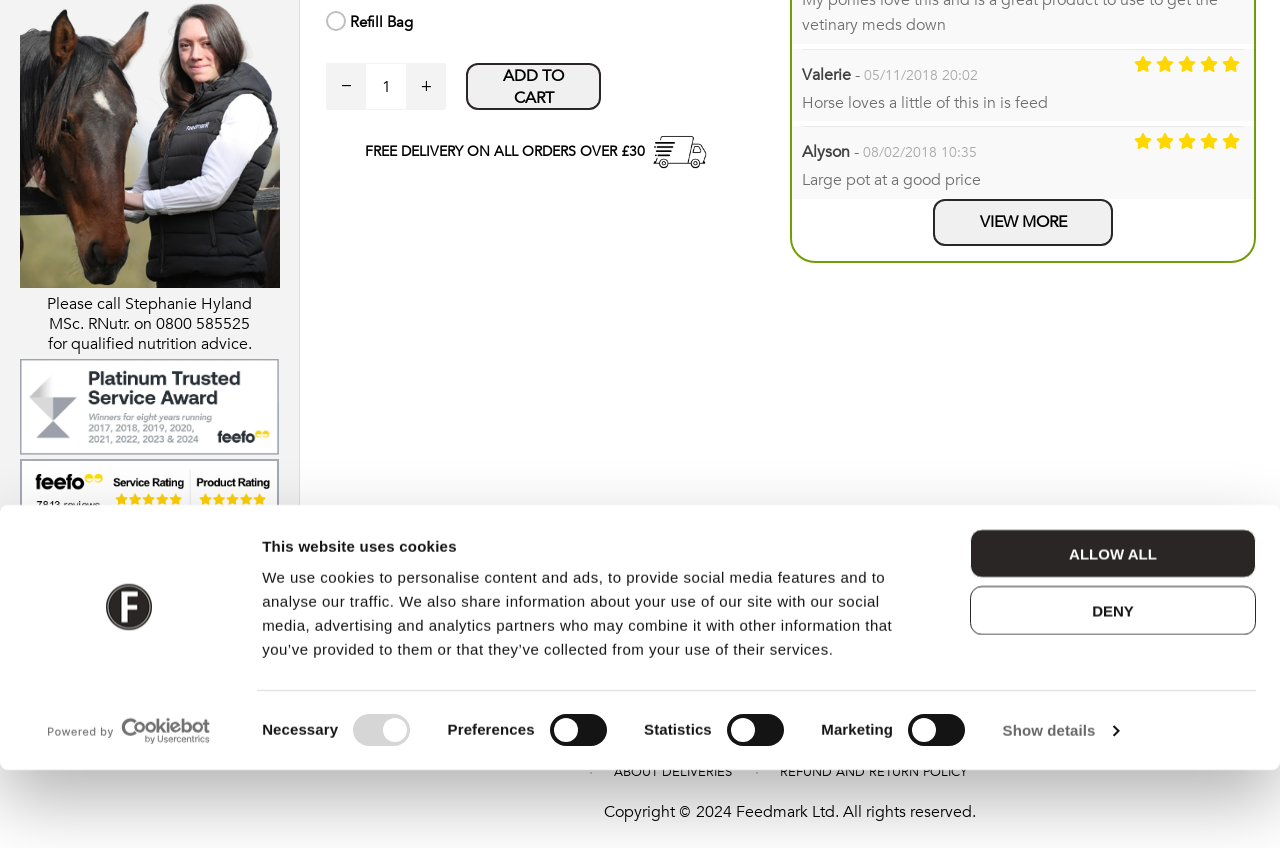Given the element description "REFUND AND RETURN POLICY" in the screenshot, predict the bounding box coordinates of that UI element.

[0.609, 0.9, 0.755, 0.921]